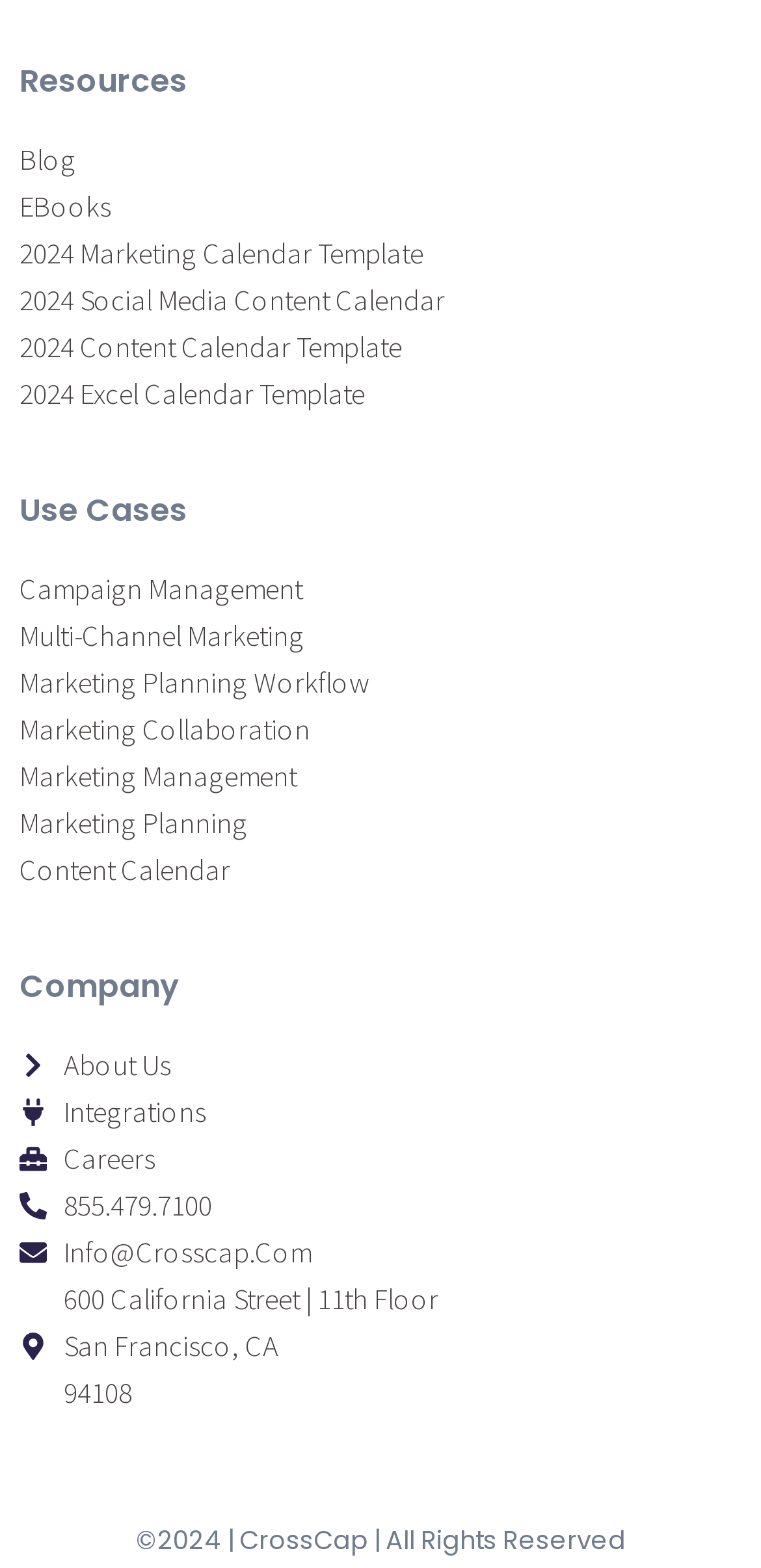Please find the bounding box coordinates of the element's region to be clicked to carry out this instruction: "View blog posts".

[0.026, 0.087, 0.974, 0.117]